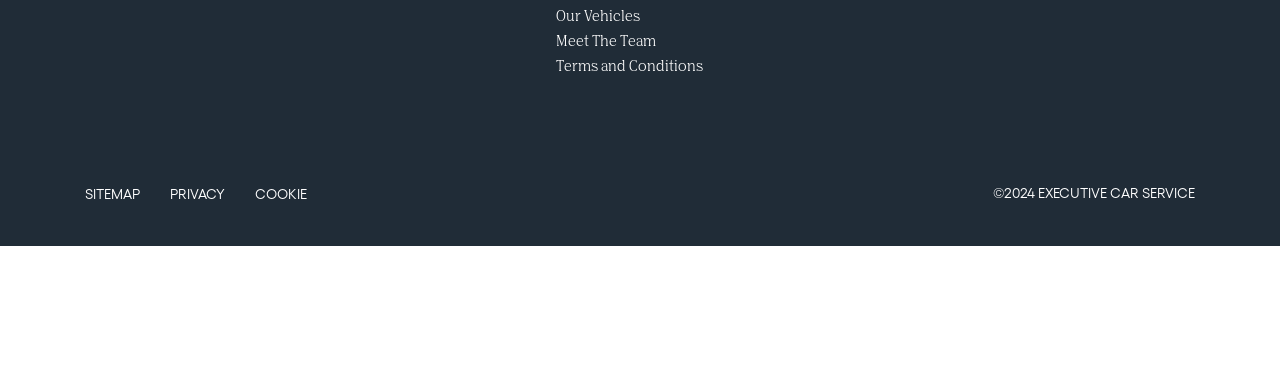Identify the bounding box coordinates for the element you need to click to achieve the following task: "Call 020 7846 0176". The coordinates must be four float values ranging from 0 to 1, formatted as [left, top, right, bottom].

[0.087, 0.291, 0.159, 0.329]